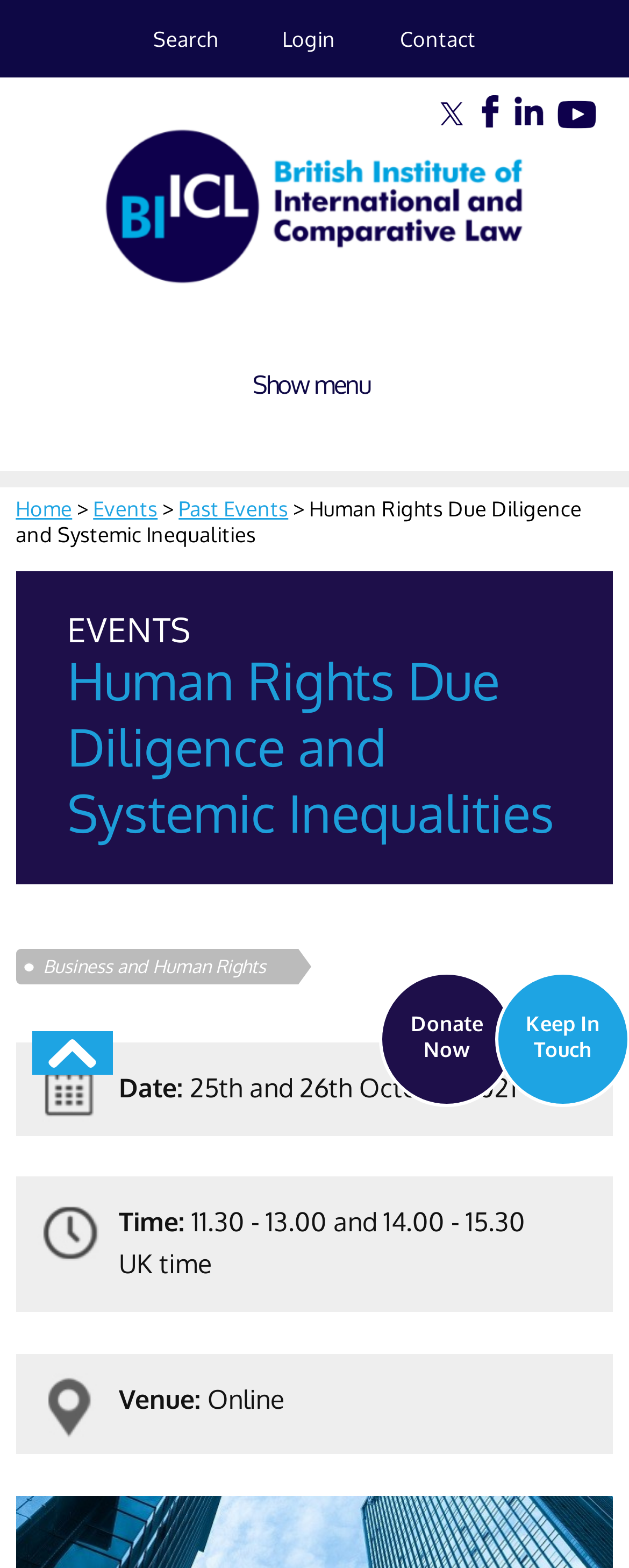Respond to the question below with a single word or phrase:
What is the name of the institute organizing the conference?

British Institute of International and Comparative Law